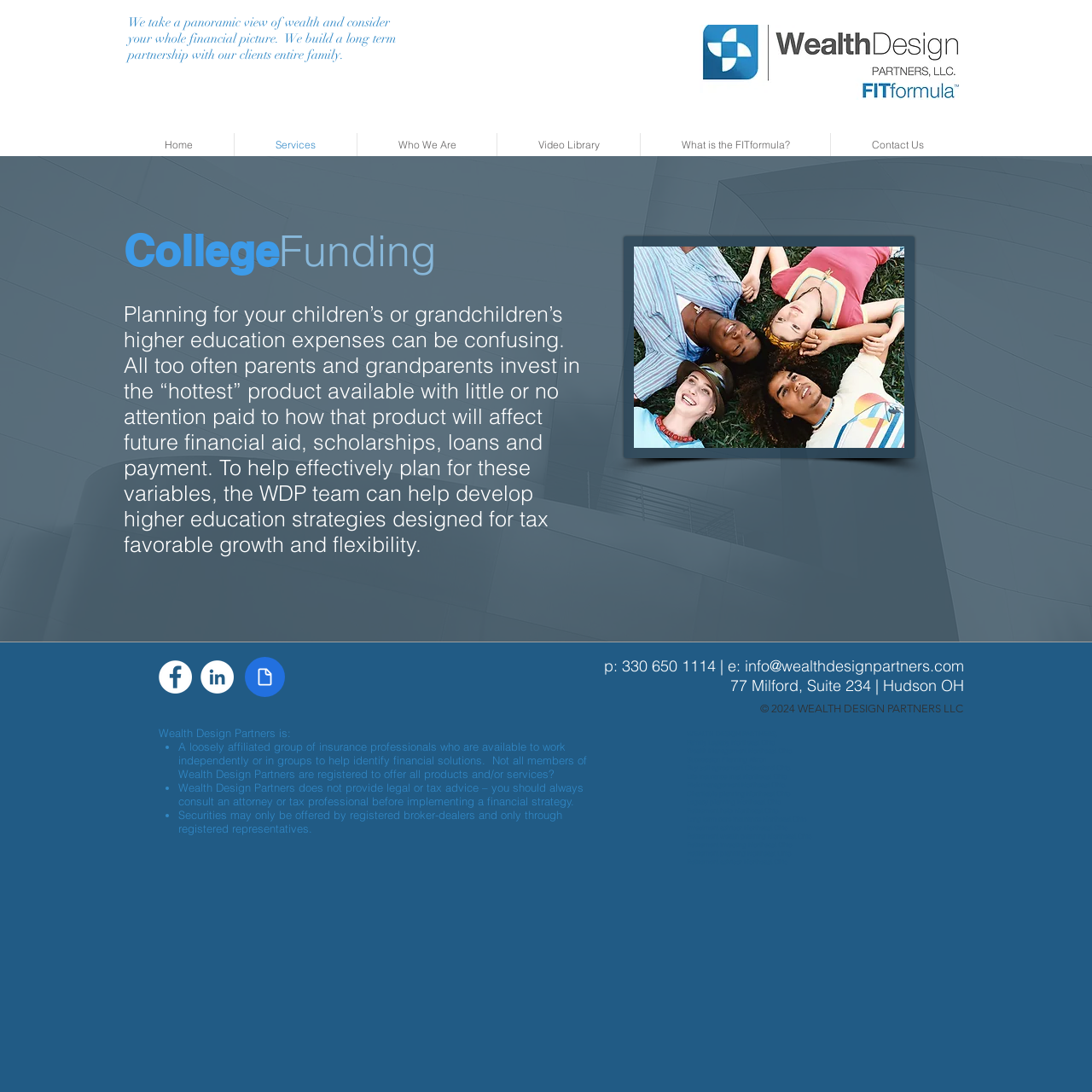Can you find the bounding box coordinates for the element to click on to achieve the instruction: "Click on the 'info@wealthdesignpartners.com' email link"?

[0.682, 0.601, 0.883, 0.619]